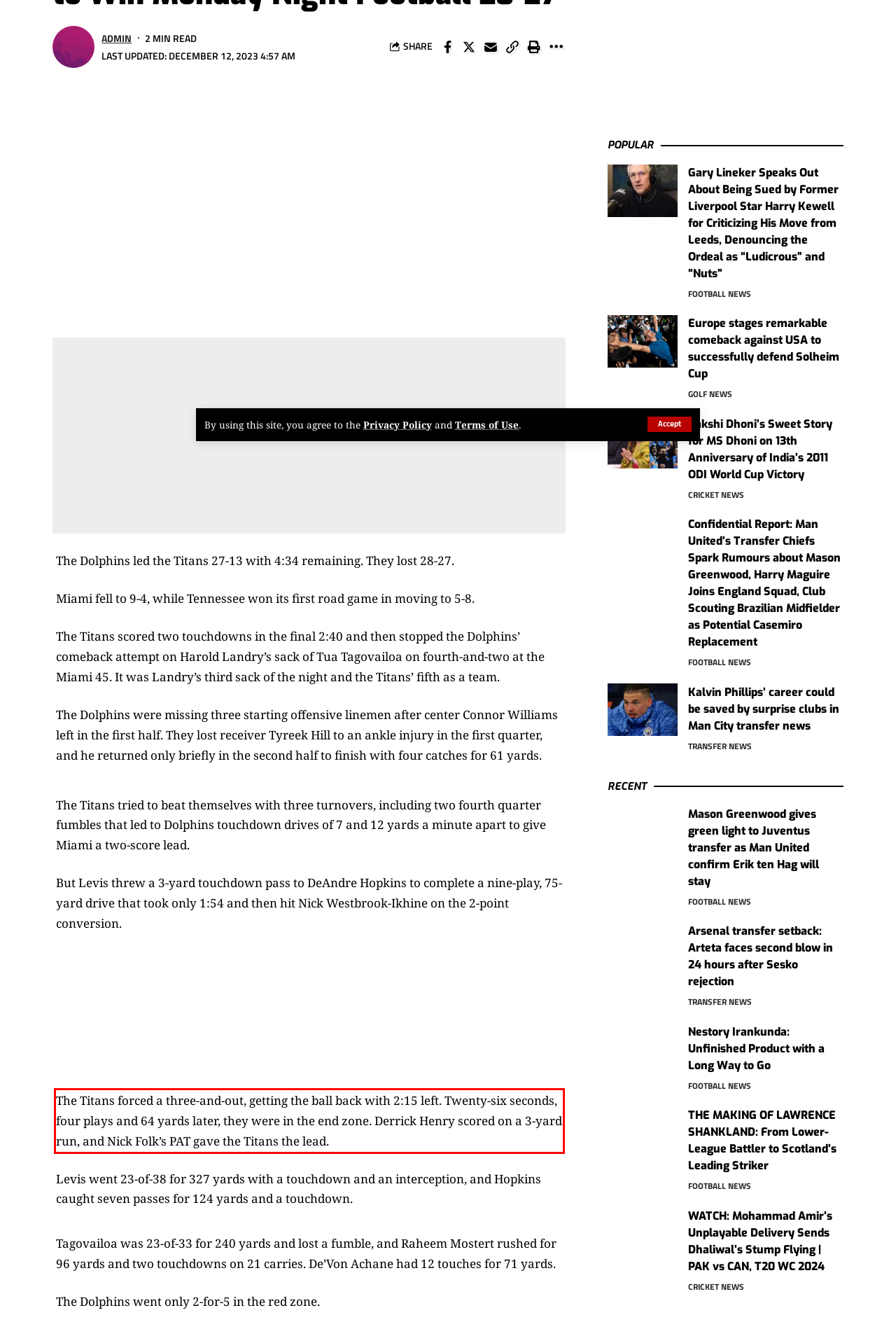Review the webpage screenshot provided, and perform OCR to extract the text from the red bounding box.

The Titans forced a three-and-out, getting the ball back with 2:15 left. Twenty-six seconds, four plays and 64 yards later, they were in the end zone. Derrick Henry scored on a 3-yard run, and Nick Folk’s PAT gave the Titans the lead.